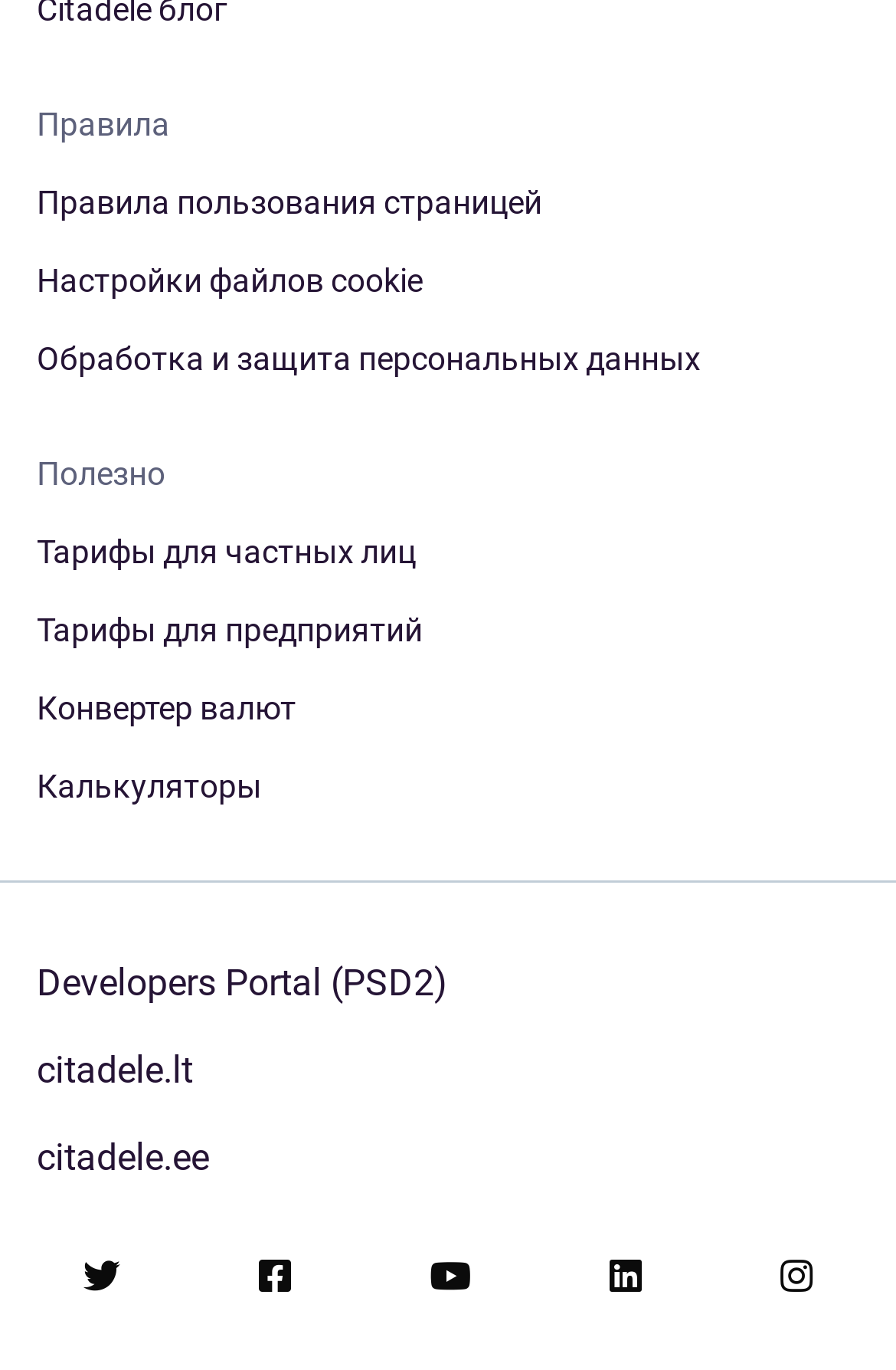Please identify the bounding box coordinates of the clickable area that will allow you to execute the instruction: "Click on the Facebook icon".

[0.093, 0.916, 0.134, 0.948]